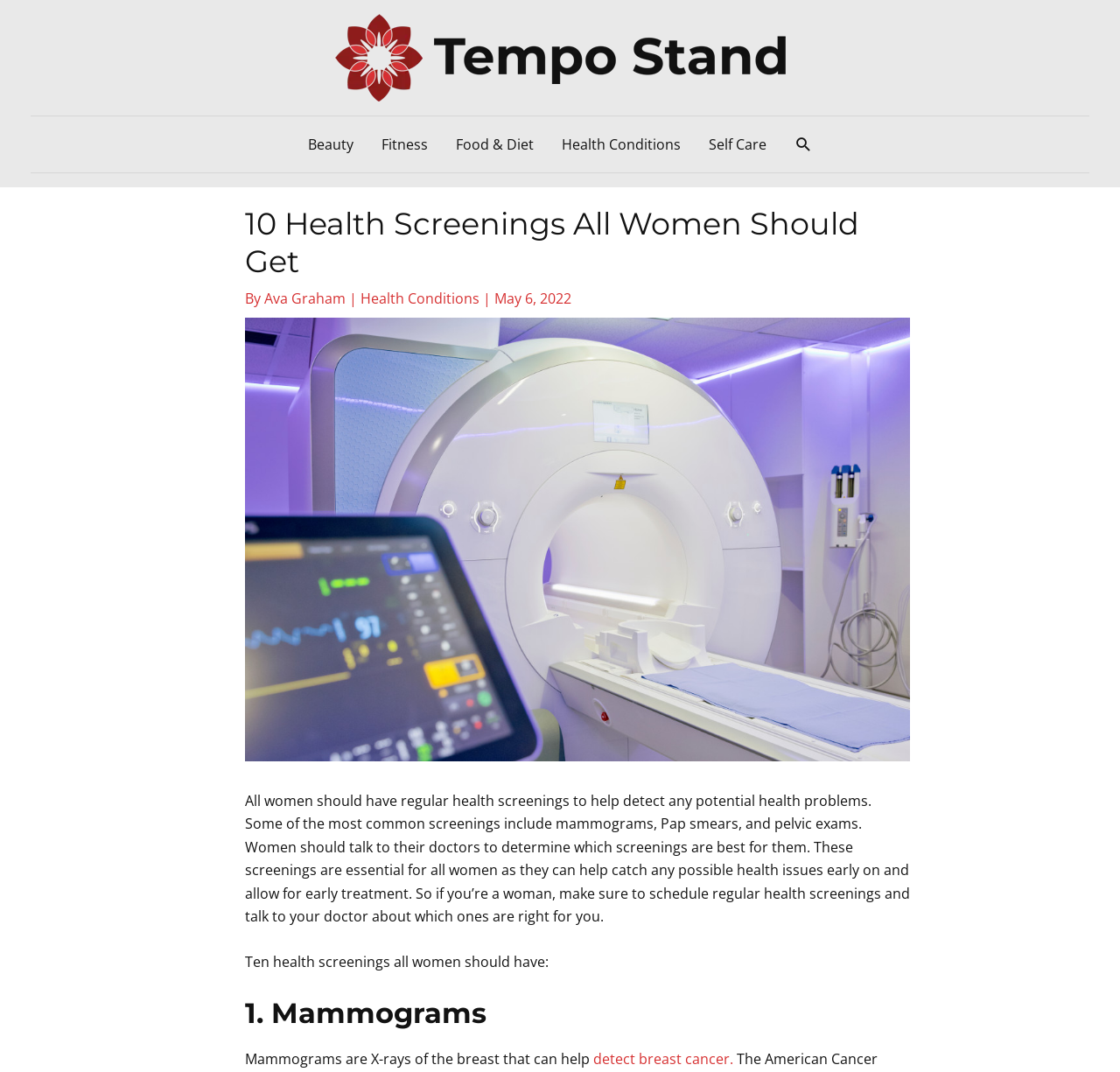What is the purpose of health screenings?
Provide a one-word or short-phrase answer based on the image.

Detect health problems